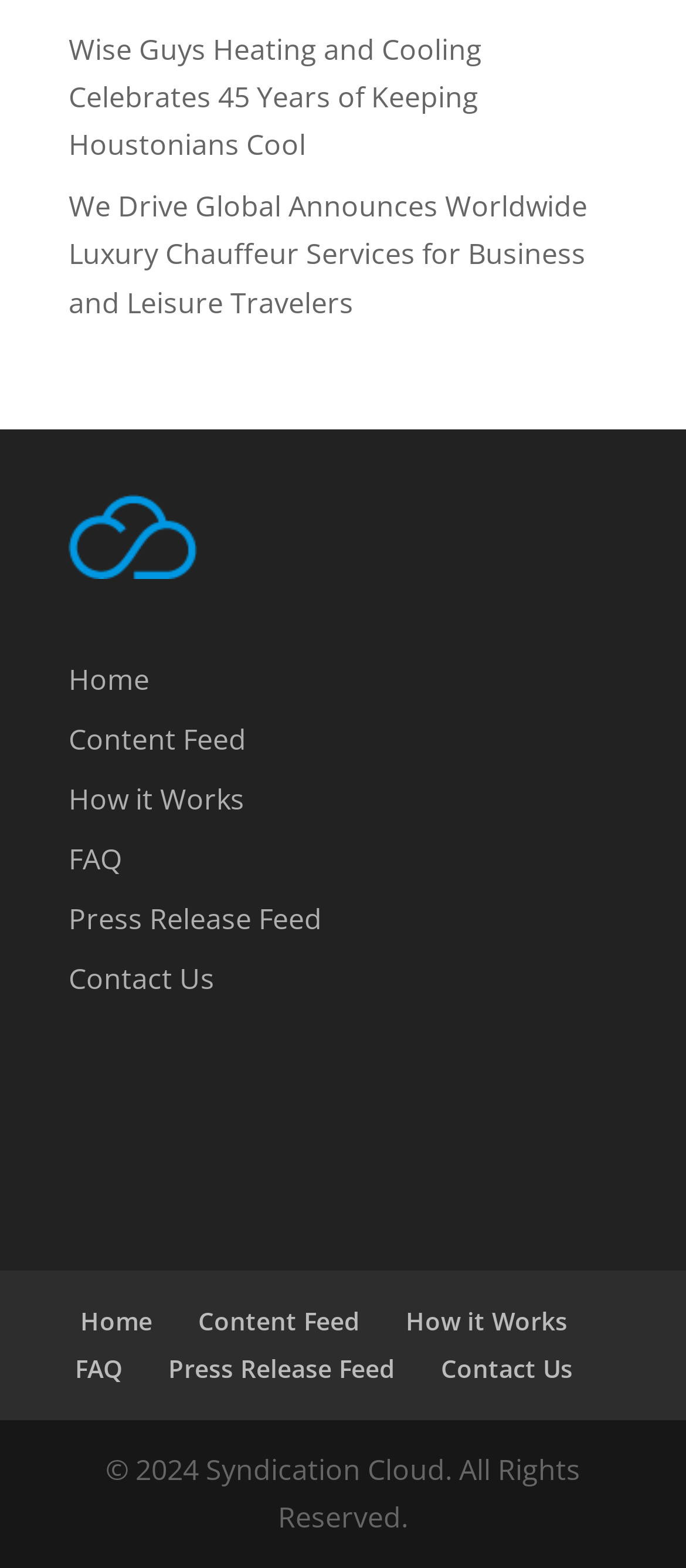Find the bounding box coordinates for the area you need to click to carry out the instruction: "read news about Wise Guys Heating and Cooling". The coordinates should be four float numbers between 0 and 1, indicated as [left, top, right, bottom].

[0.1, 0.019, 0.703, 0.104]